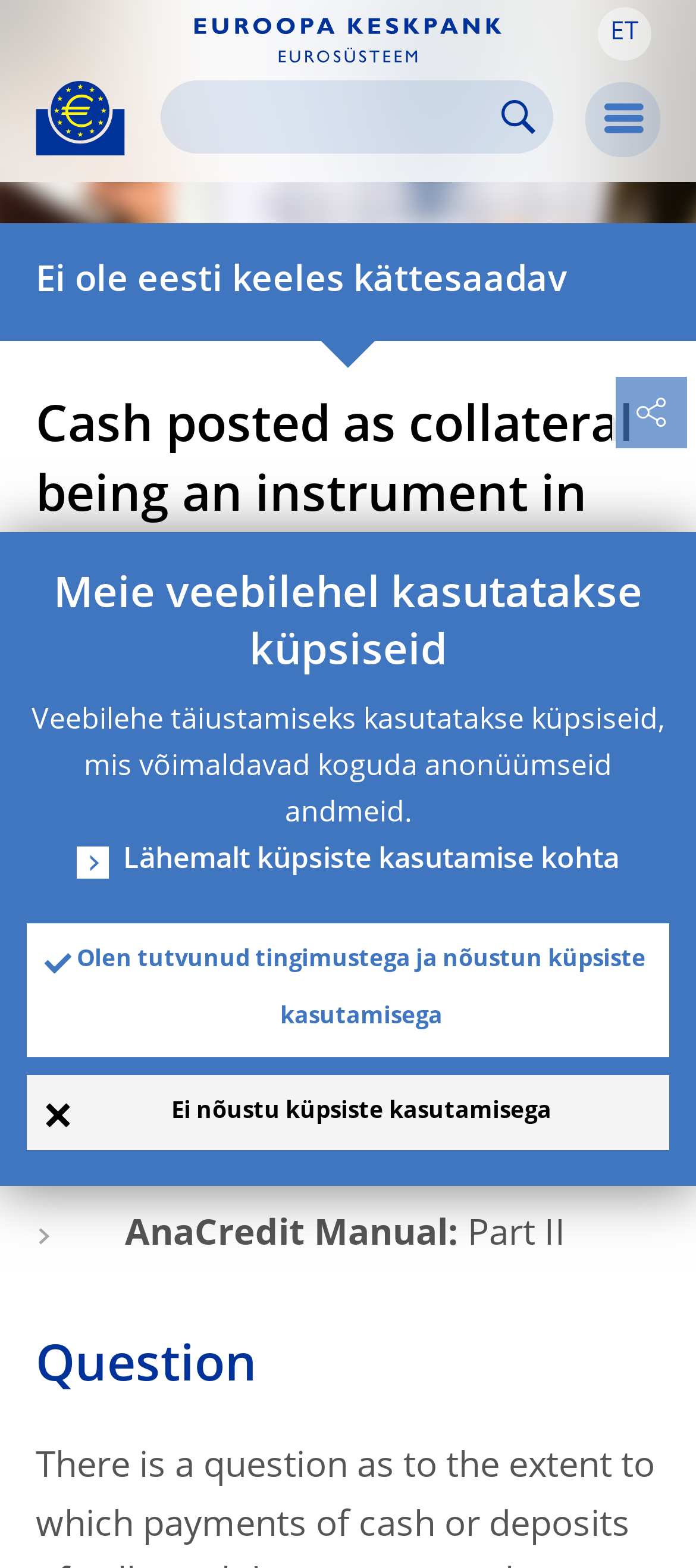Generate a comprehensive caption for the webpage you are viewing.

The webpage appears to be the official website of the European Central Bank (ECB). At the top left corner, there is a logo of the ECB, which is a yellow Euro sign surrounded by yellow stars centered in a dark blue circle resting on a dark blue base. Next to the logo, there is a link to the ECB's eurosystem.

On the top right corner, there is a language selection button with the label "ET", which suggests that the webpage is currently in Estonian. Below the language selection button, there is a search bar with a placeholder text "Search" and a search icon.

The main content of the webpage is divided into several sections. The first section has a heading "Cash posted as collateral being an instrument in AnaCredit" and a notification that the content is not available in Estonian. Below the notification, there is a question and answer section, which includes details such as the question ID, date of publication, subject matter, and AnaCredit manual reference.

Further down the page, there is a section with a heading "Meie veebilehel kasutatakse küpsiseid" (which translates to "We use cookies on our website" in English). This section explains the use of cookies on the website and provides links to learn more about cookie usage and to accept or decline cookie usage.

There are several images on the webpage, including the ECB logo and a European Central Bank - eurosystem image. The webpage also has several links, including a link to the ECB's logo, a link to learn more about cookie usage, and links to accept or decline cookie usage.